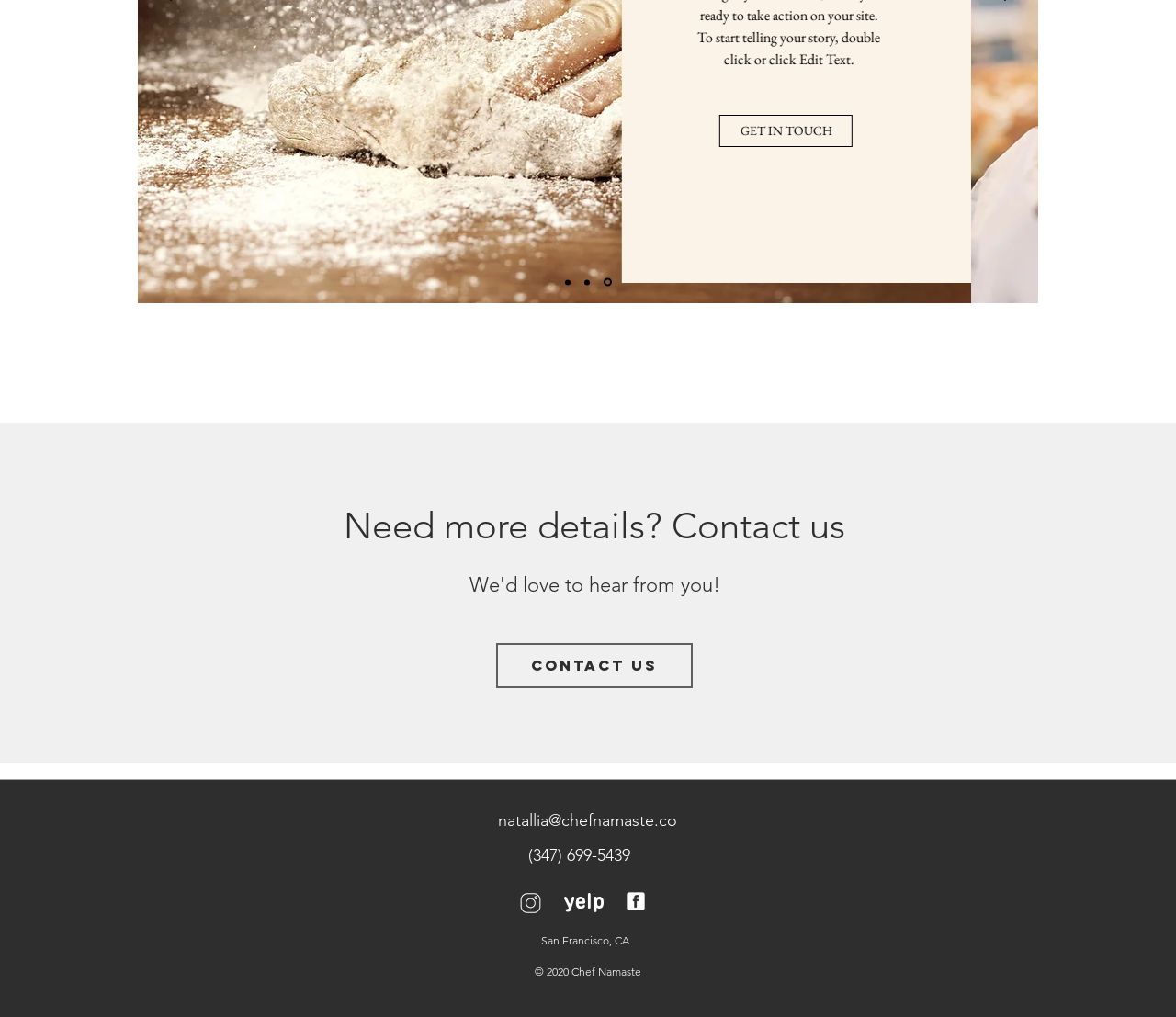Predict the bounding box of the UI element that fits this description: "natallia@chefnamaste.co".

[0.423, 0.797, 0.575, 0.817]